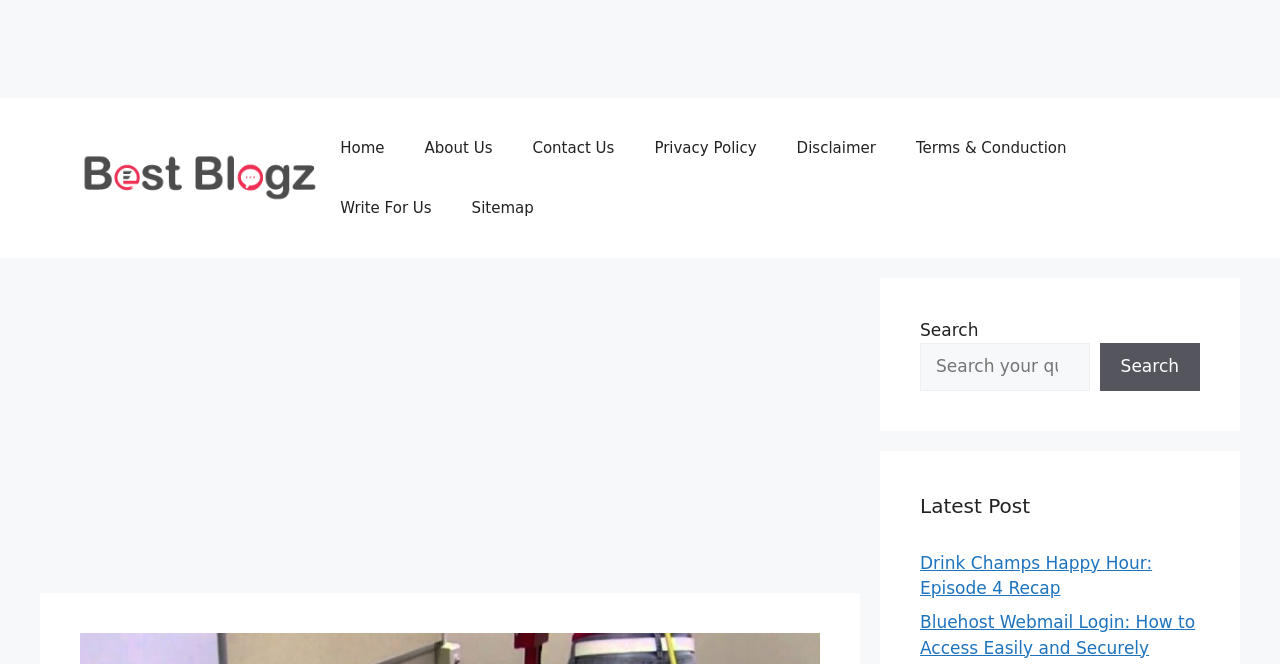Please specify the bounding box coordinates of the region to click in order to perform the following instruction: "View previous message".

None